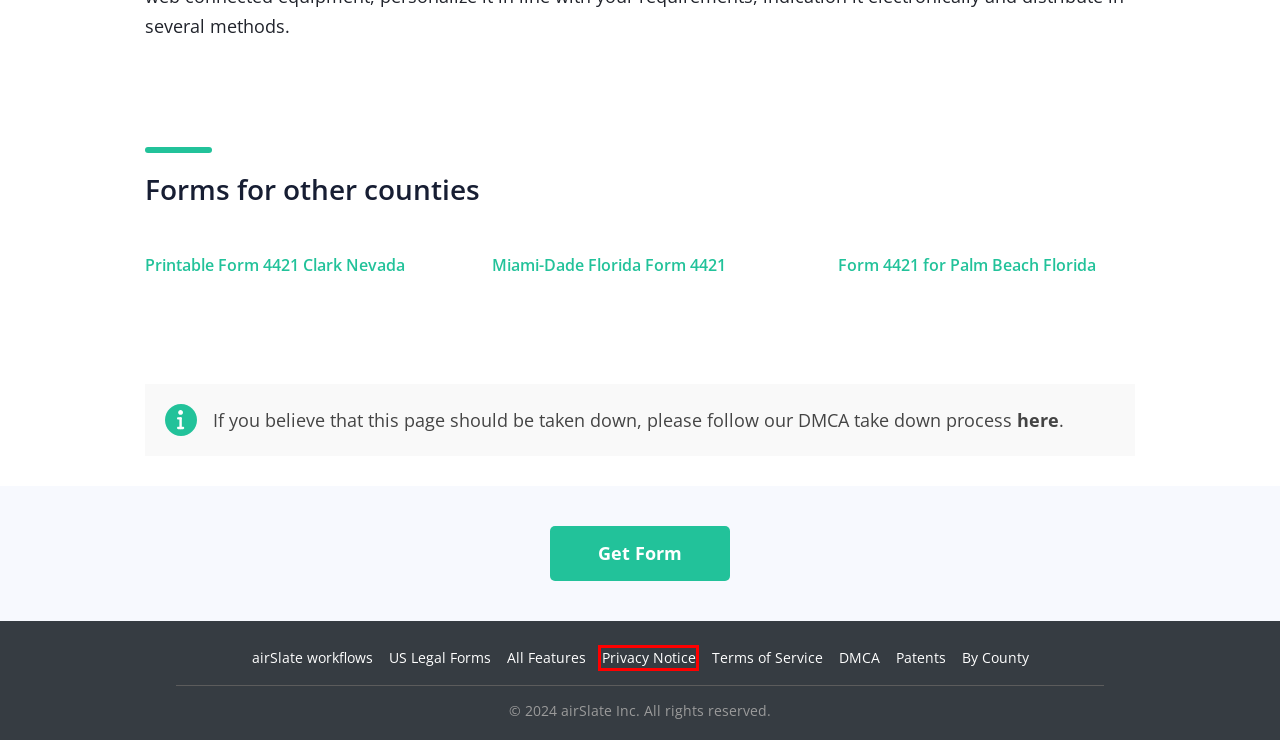Observe the screenshot of a webpage with a red bounding box highlighting an element. Choose the webpage description that accurately reflects the new page after the element within the bounding box is clicked. Here are the candidates:
A. DMCA
B. Possible Form 4421 Modifications
C. TERMS OF SERVICE
D. PRIVACY NOTICE
E. PDFfiller
F. TOP Forms 4421 to Compete and Sign - Catalog
G. PATENTS
H. Workflow Solutions by Use Case | airSlate

D